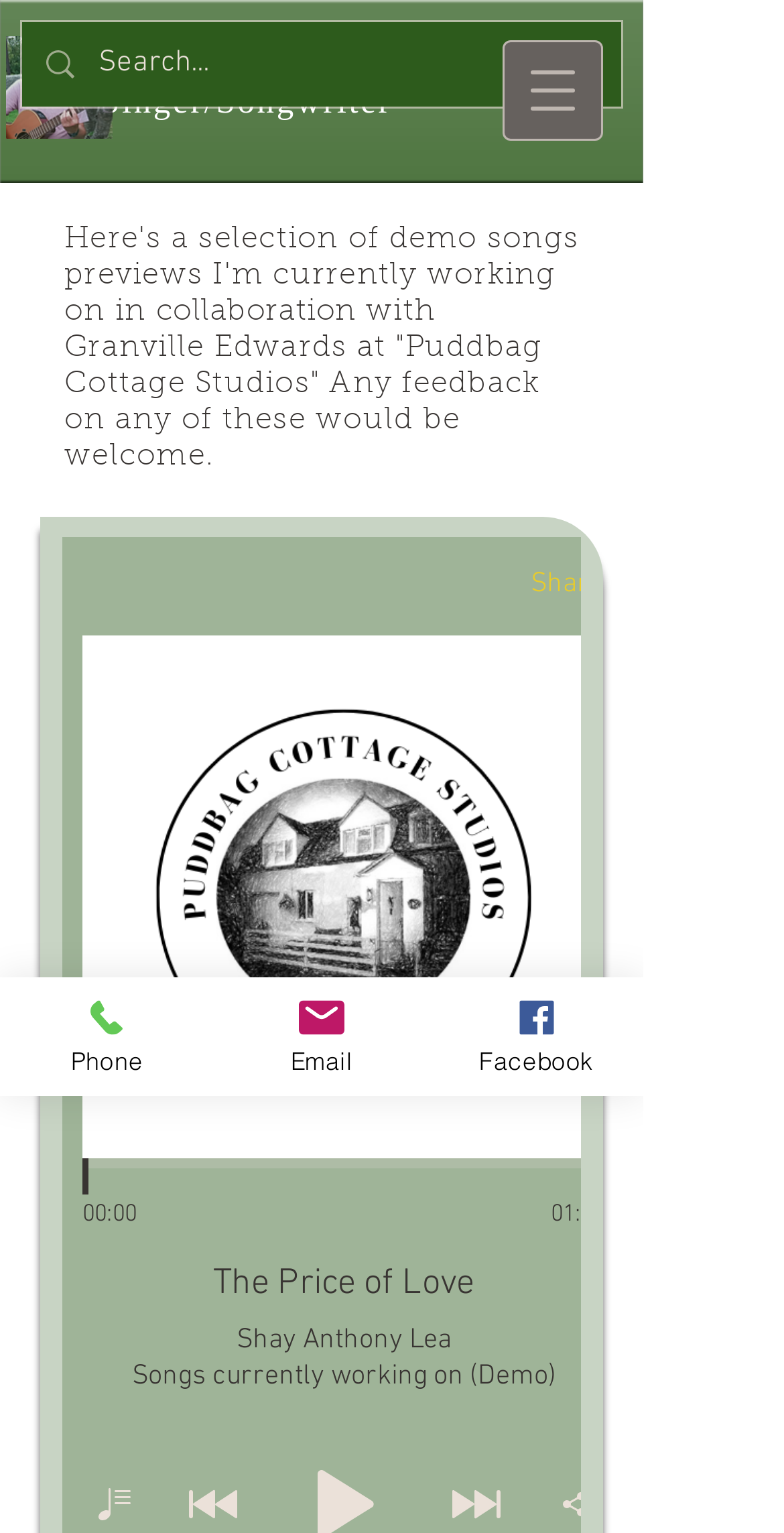Given the description Phone, predict the bounding box coordinates of the UI element. Ensure the coordinates are in the format (top-left x, top-left y, bottom-right x, bottom-right y) and all values are between 0 and 1.

[0.0, 0.638, 0.274, 0.715]